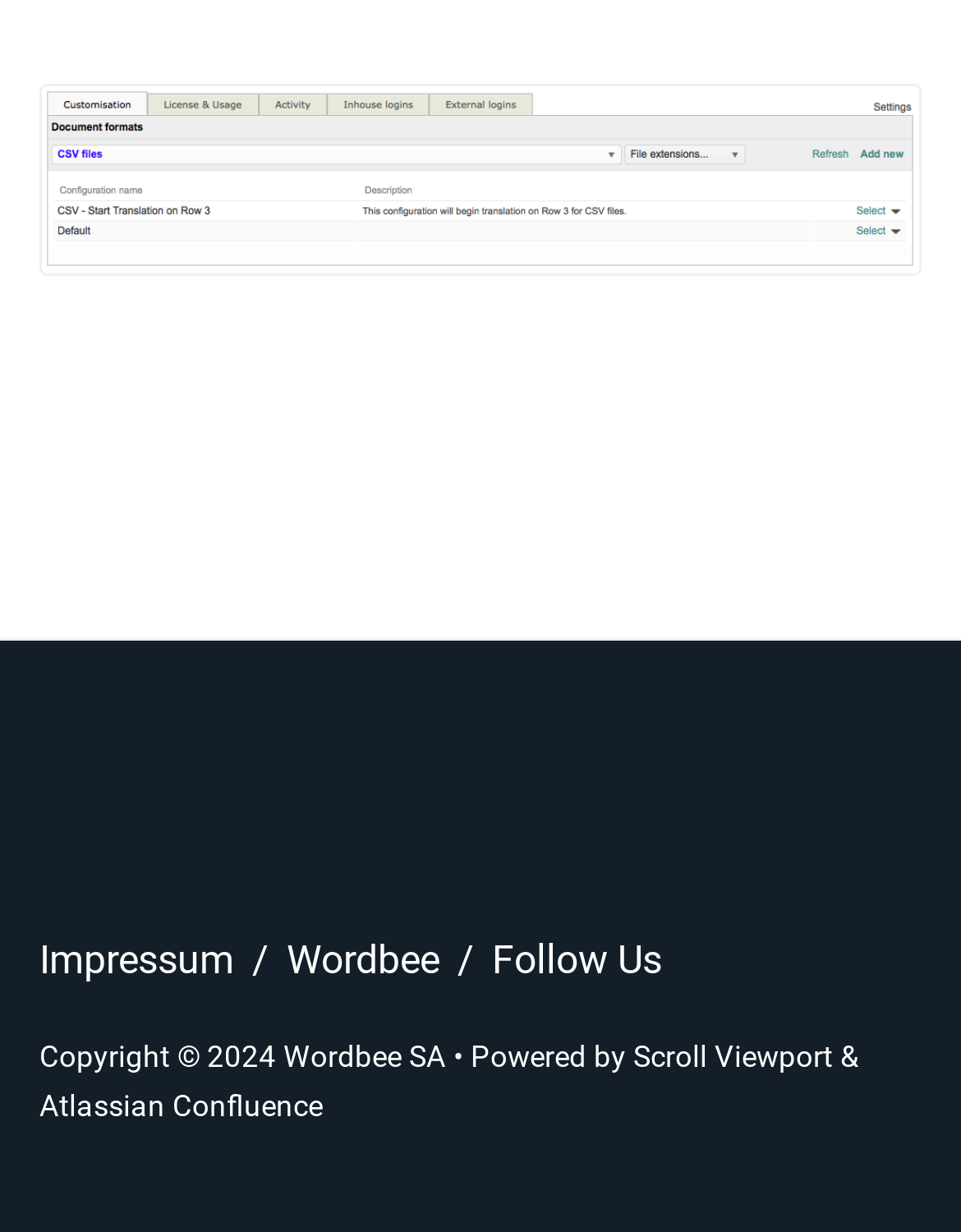How many links are there in the footer?
From the image, respond with a single word or phrase.

5